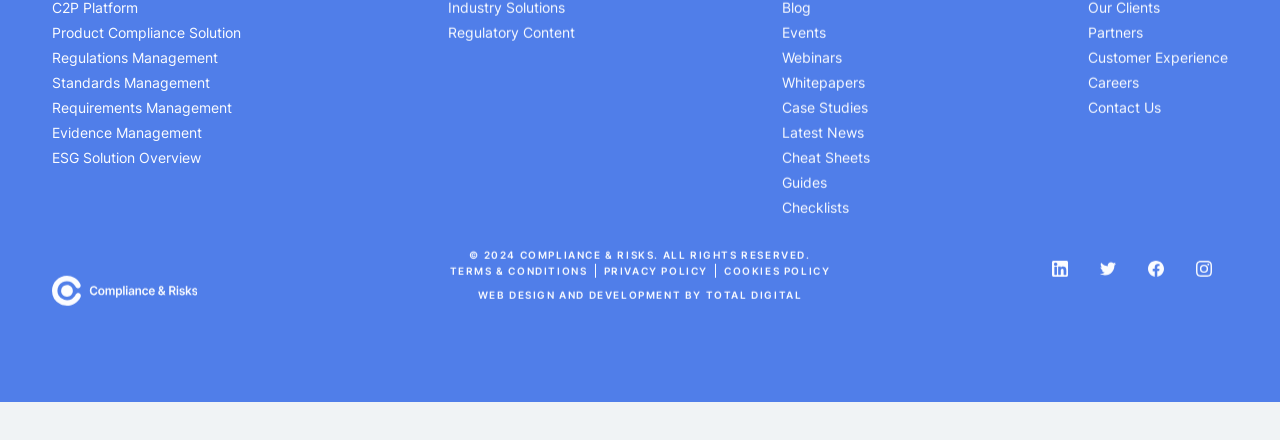Identify the bounding box coordinates for the region to click in order to carry out this instruction: "Check the Compliance & Risks page". Provide the coordinates using four float numbers between 0 and 1, formatted as [left, top, right, bottom].

[0.04, 0.65, 0.154, 0.718]